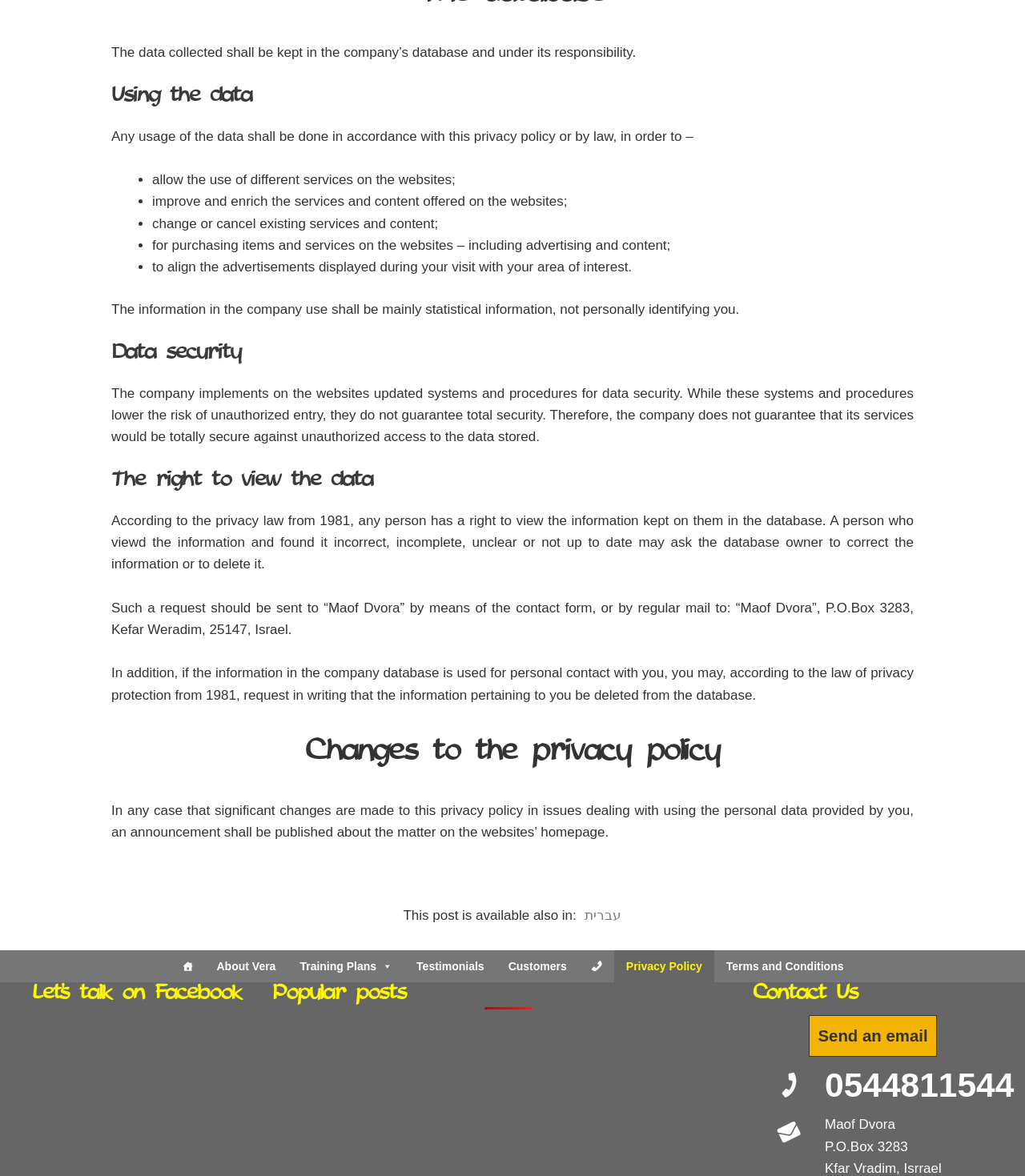Give a short answer to this question using one word or a phrase:
What is the company's guarantee regarding data security?

No guarantee